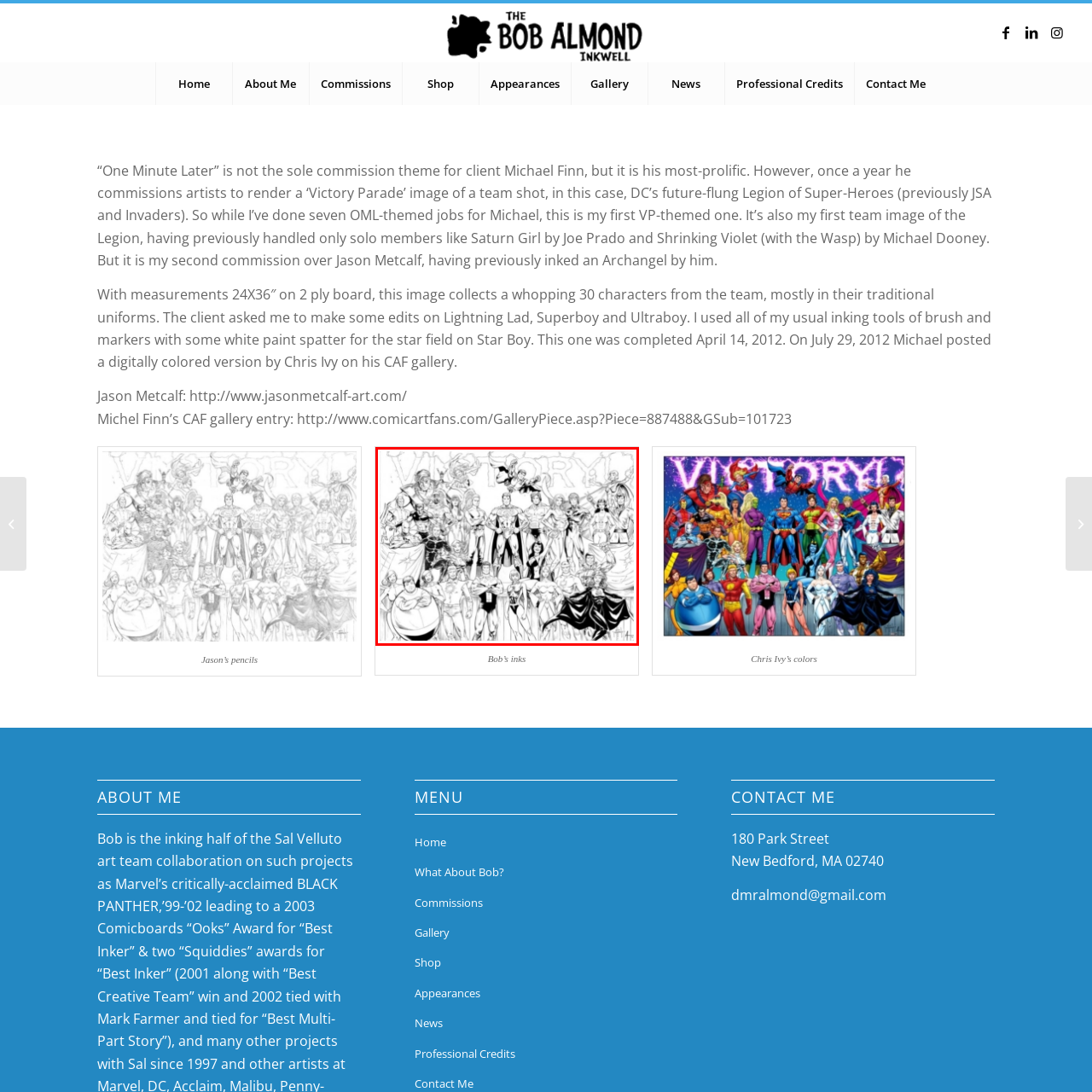Inspect the image surrounded by the red boundary and answer the following question in detail, basing your response on the visual elements of the image: 
What is the significance of this artwork for the artist?

According to the caption, this piece marks a significant moment as the first group portrayal of the Legion undertaken by the artist, making it a notable milestone in their work.